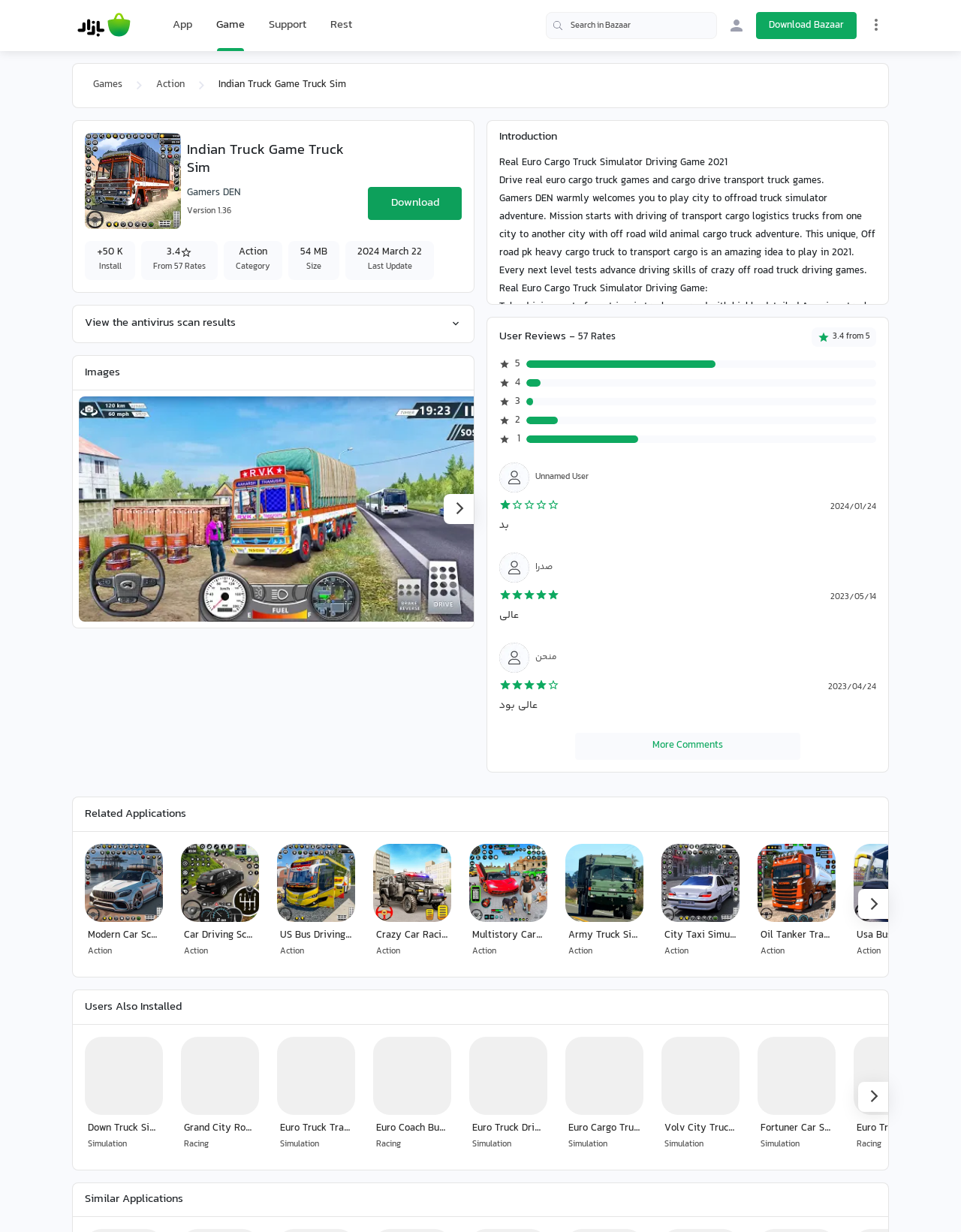Please find the bounding box coordinates for the clickable element needed to perform this instruction: "Download".

[0.383, 0.151, 0.48, 0.178]